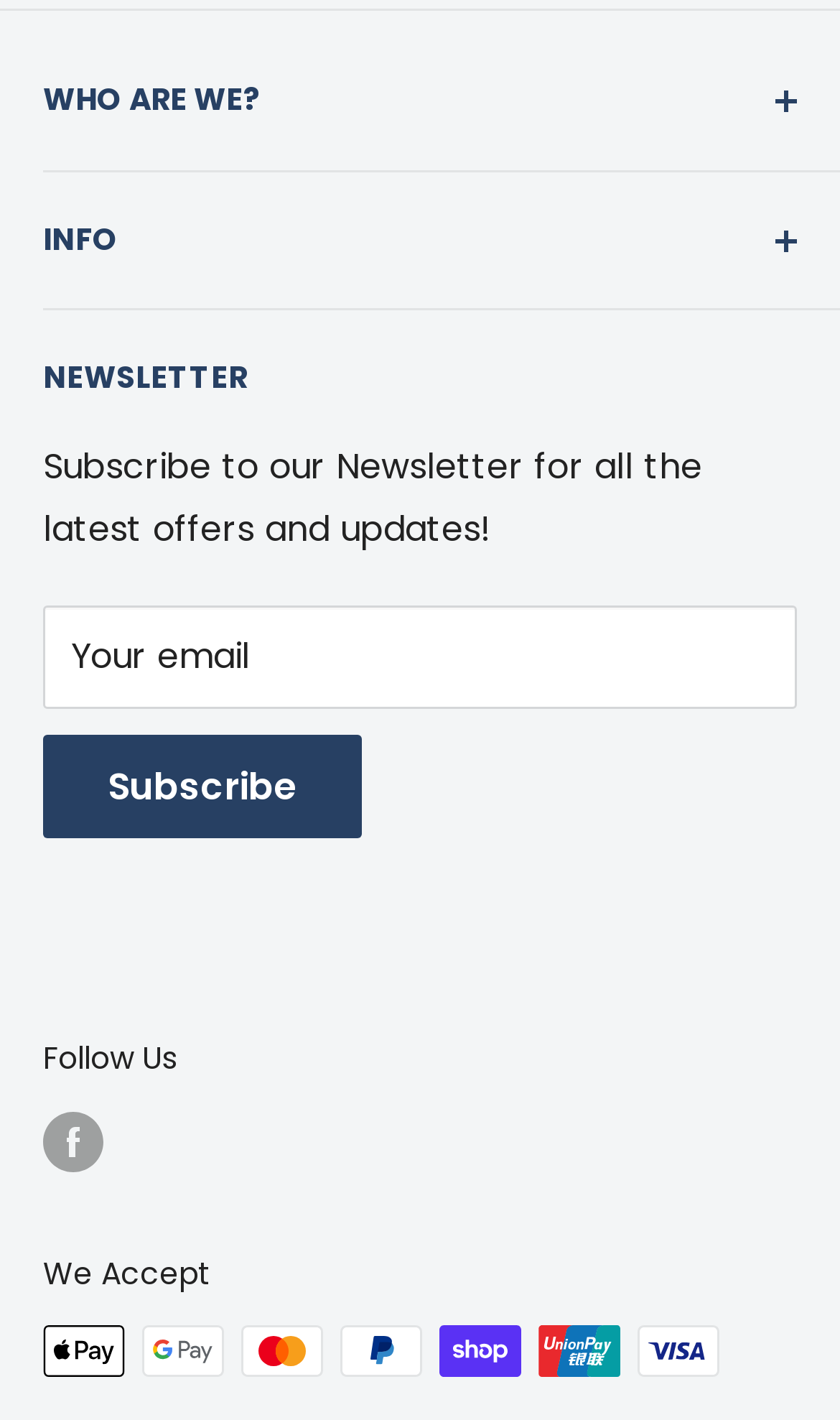Give a one-word or phrase response to the following question: What is the goal of Victor Sports?

Equip athletes and medical professionals